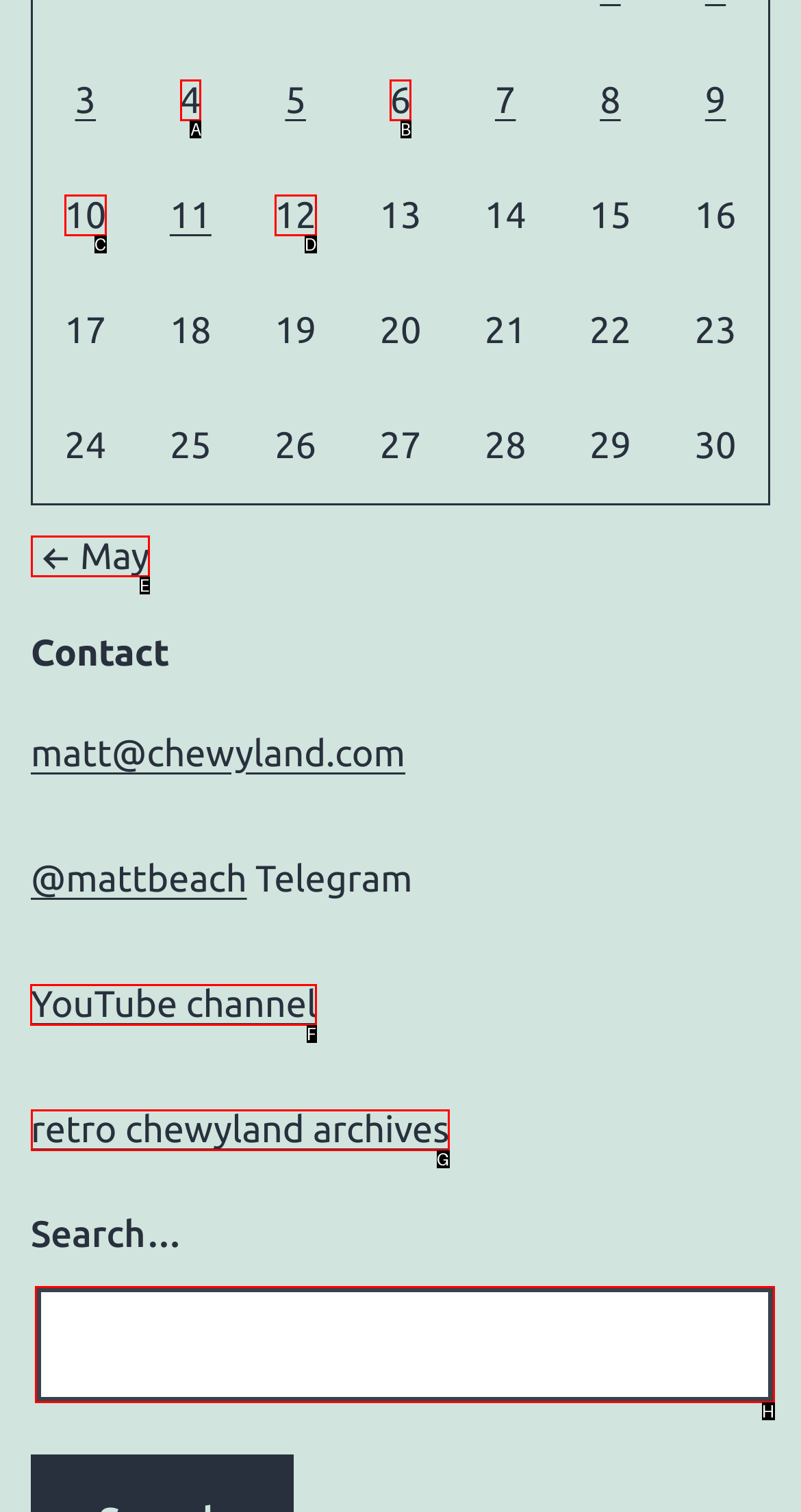Select the option I need to click to accomplish this task: Visit YouTube channel
Provide the letter of the selected choice from the given options.

F